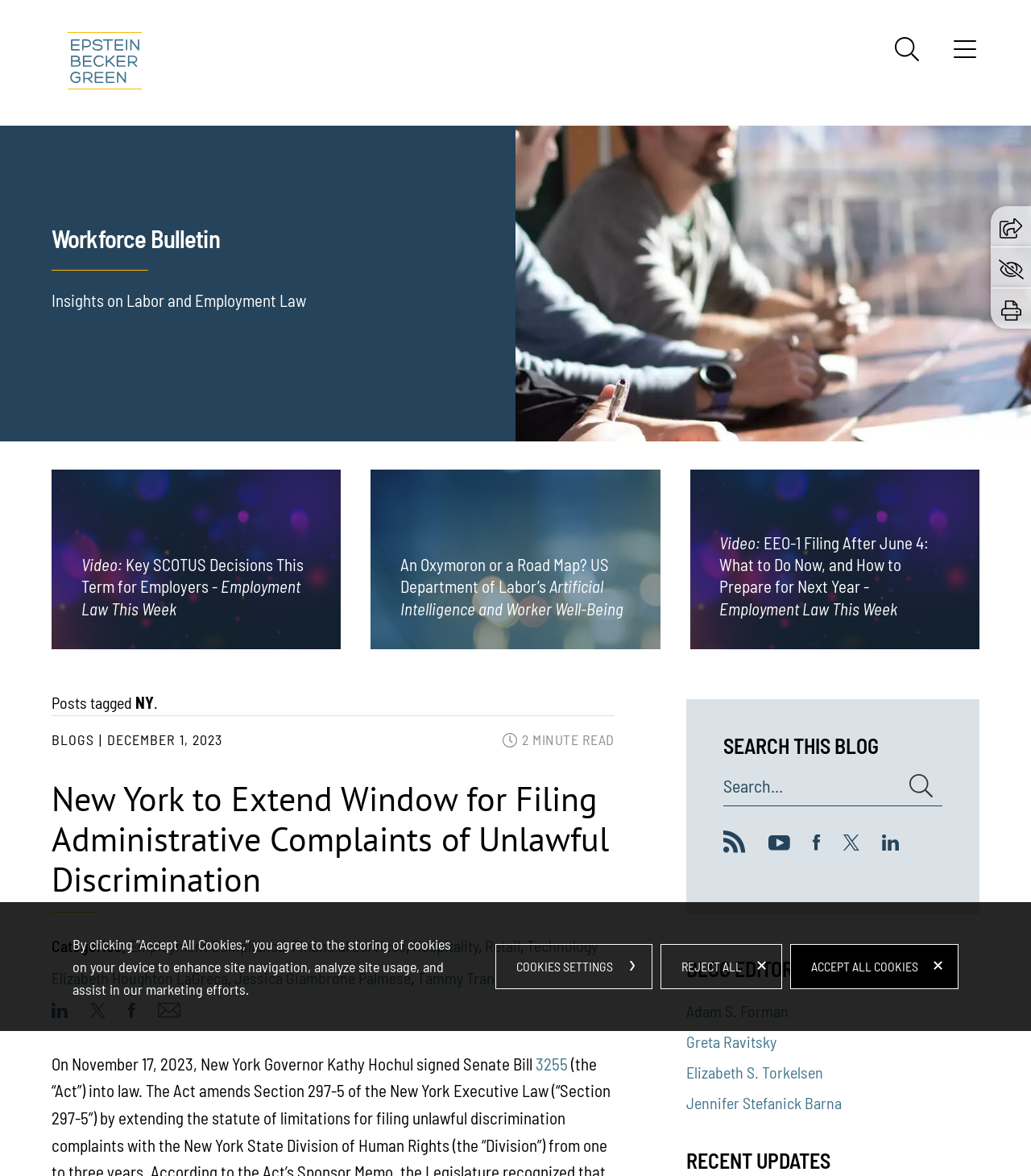With reference to the image, please provide a detailed answer to the following question: What is the name of the governor mentioned in the blog post?

I found the answer by reading the text 'On November 17, 2023, New York Governor Kathy Hochul signed Senate Bill...' located in the middle of the webpage.